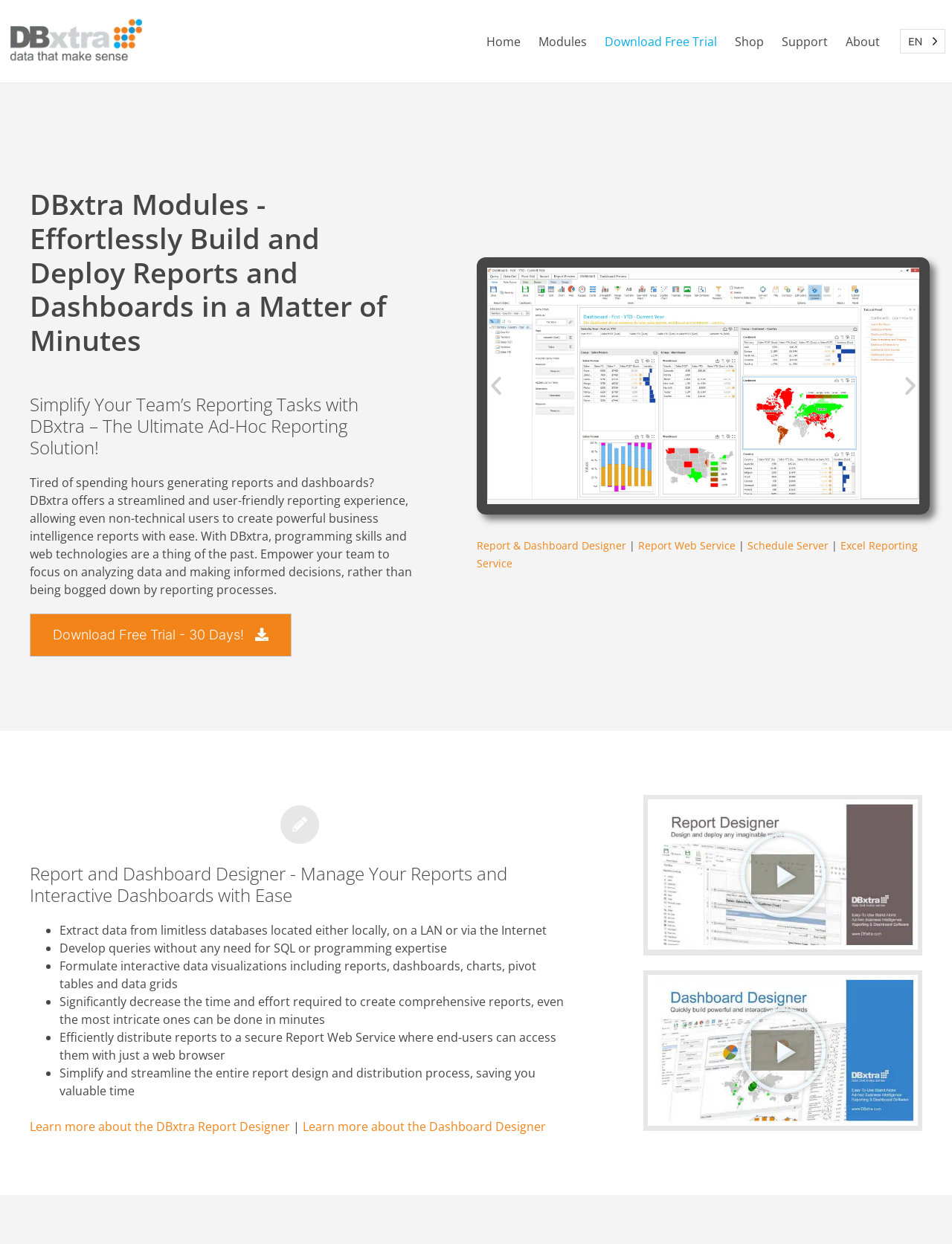Determine the bounding box coordinates for the clickable element to execute this instruction: "Learn more about the Report Designer". Provide the coordinates as four float numbers between 0 and 1, i.e., [left, top, right, bottom].

[0.031, 0.899, 0.305, 0.912]